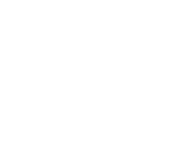Carefully examine the image and provide an in-depth answer to the question: What do these irons cater to?

According to the caption, the utility irons 'cater to a range of skill levels', meaning they are designed to be suitable for golfers of varying proficiency, from amateur to professional.